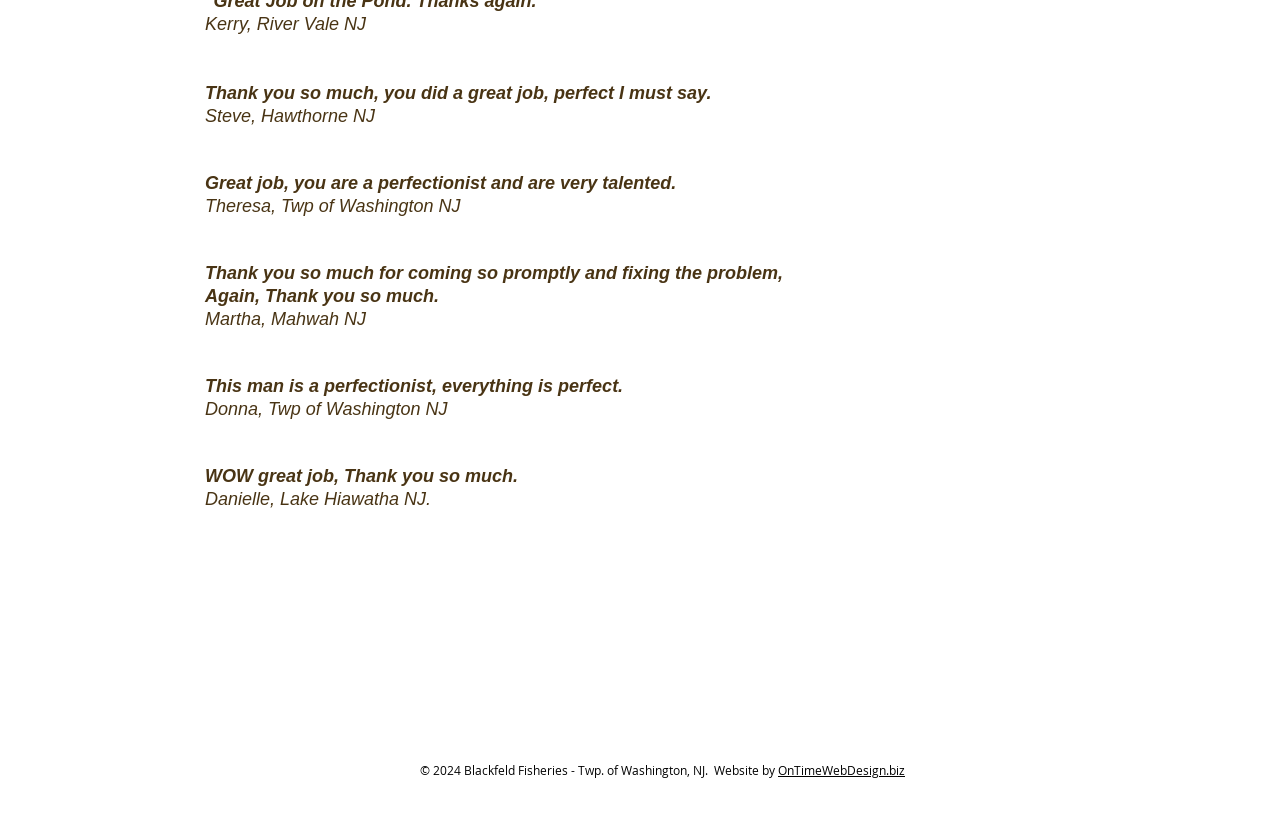Determine the bounding box coordinates for the UI element with the following description: "OnTimeWebDesign.biz". The coordinates should be four float numbers between 0 and 1, represented as [left, top, right, bottom].

[0.608, 0.932, 0.707, 0.951]